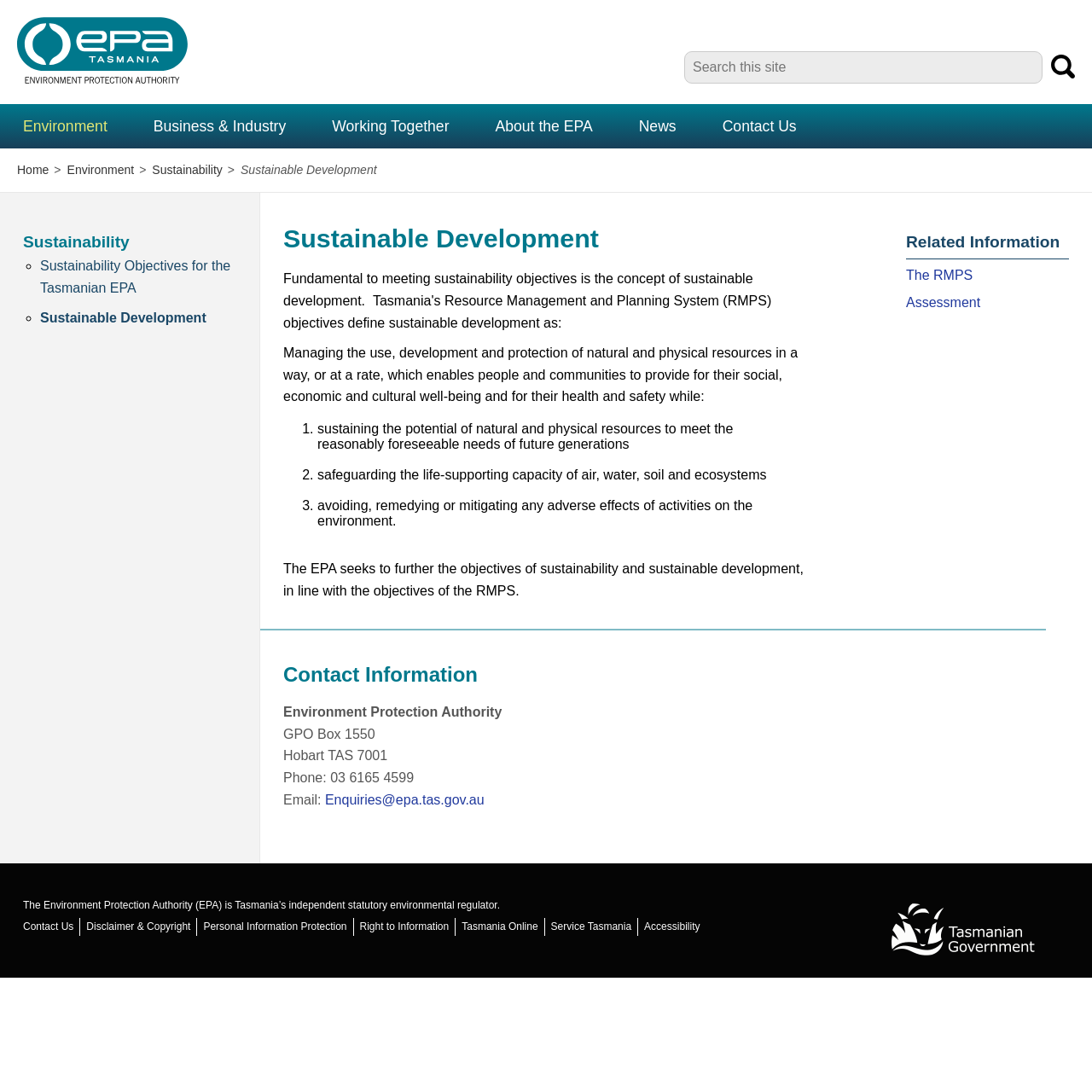How many links are there in the footer section?
Provide an in-depth answer to the question, covering all aspects.

I counted the links in the footer section, which are 'Contact Us', 'Disclaimer & Copyright', 'Personal Information Protection', 'Right to Information', 'Tasmania Online', 'Service Tasmania', and 'Accessibility'. There are 7 links in total.